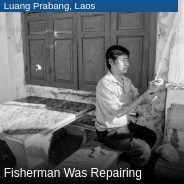Summarize the image with a detailed description that highlights all prominent details.

A fisherman sits focused on mending his fishing net in a quaint setting in Luang Prabang, Laos. The monochromatic image captures his concentration as he delicately works on the net, showcasing the skill and patience required in this essential task. The backdrop includes rustic wooden shutters that add a local charm to the atmosphere, highlighting the blend of tradition and craftsmanship in the fishing culture of Laos. This scene encapsulates the essence of a fisherman's life, steeped in dedication and the artistry of maintaining their tools of trade.